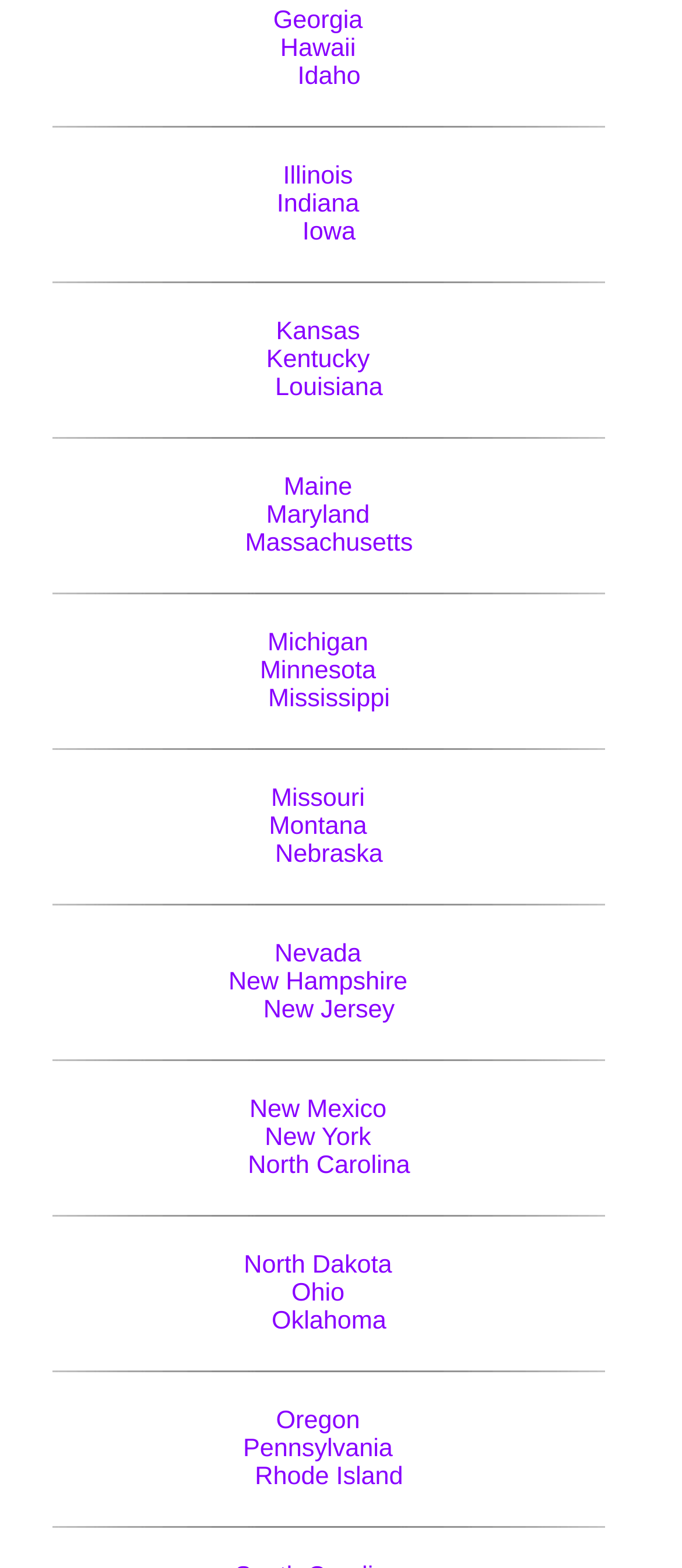Please locate the bounding box coordinates of the element that should be clicked to achieve the given instruction: "Go to New York".

[0.388, 0.717, 0.544, 0.735]